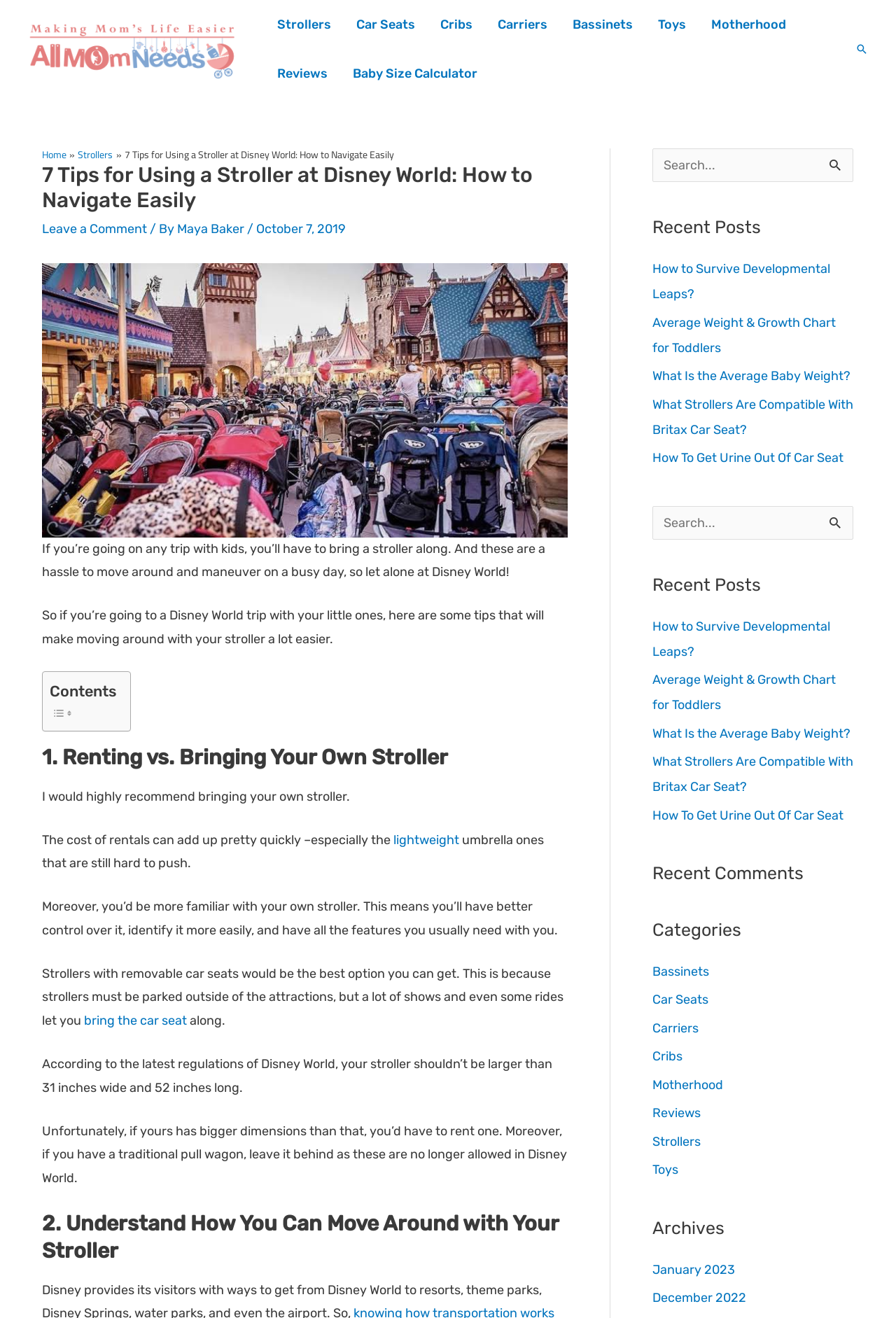Please identify the bounding box coordinates of the element's region that needs to be clicked to fulfill the following instruction: "Navigate to the category of Car Seats". The bounding box coordinates should consist of four float numbers between 0 and 1, i.e., [left, top, right, bottom].

[0.728, 0.753, 0.791, 0.764]